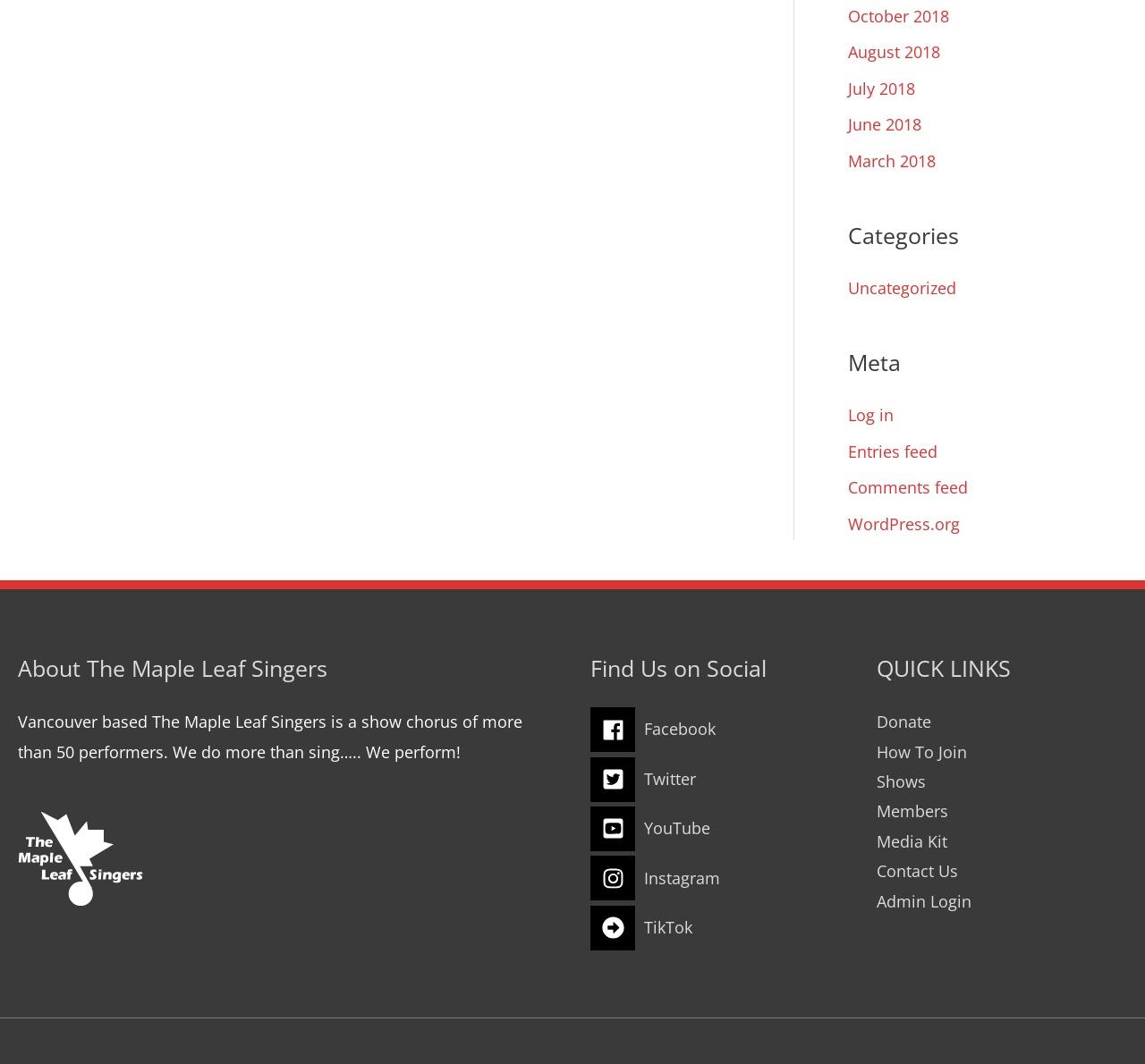What is the purpose of the show chorus?
Using the details shown in the screenshot, provide a comprehensive answer to the question.

I read the text that describes the show chorus and found that it not only sings but also performs, indicating that performance is a key part of their purpose.